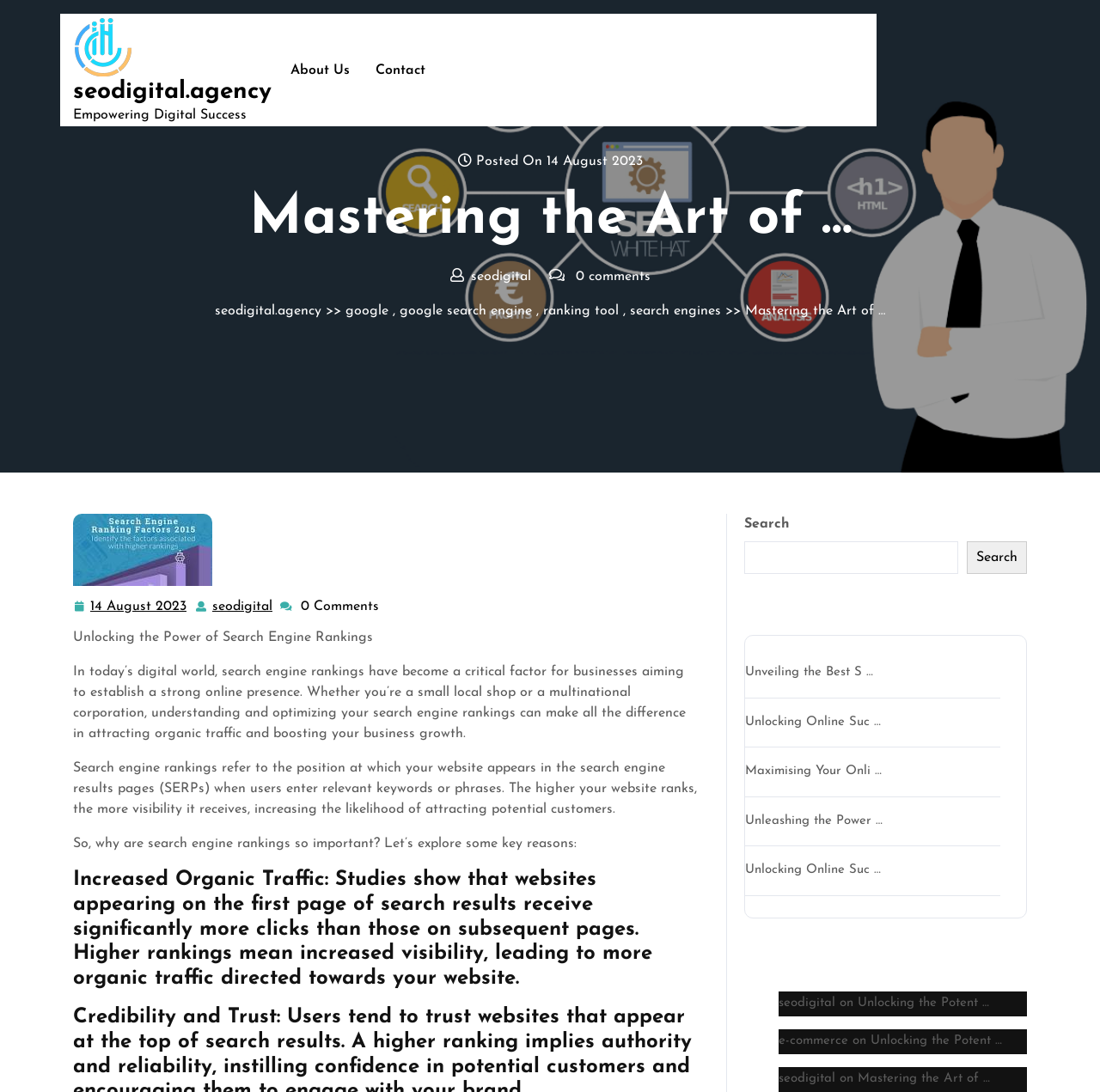Please identify the bounding box coordinates of the area that needs to be clicked to fulfill the following instruction: "Visit the 'Contact' page."

[0.329, 0.046, 0.398, 0.082]